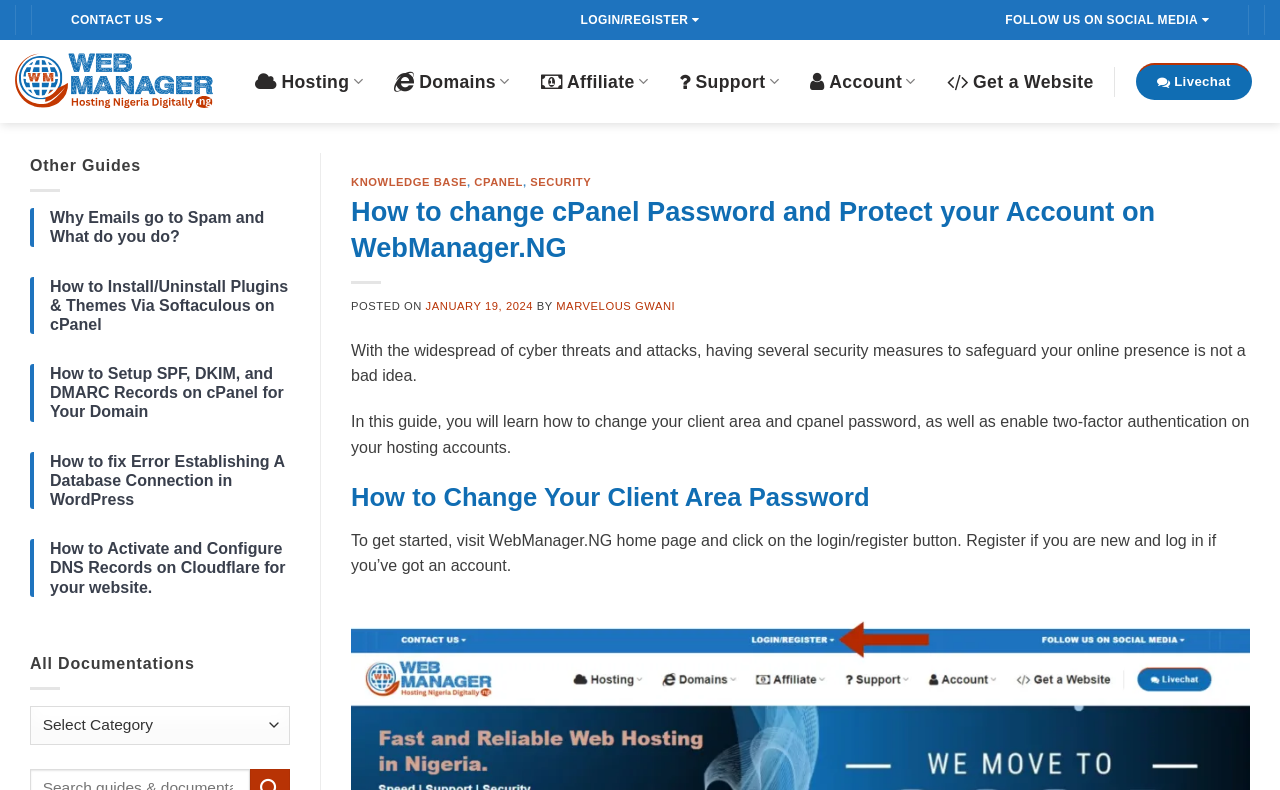What is the topic of the current guide?
Using the picture, provide a one-word or short phrase answer.

Changing cPanel password and enabling two-factor authentication